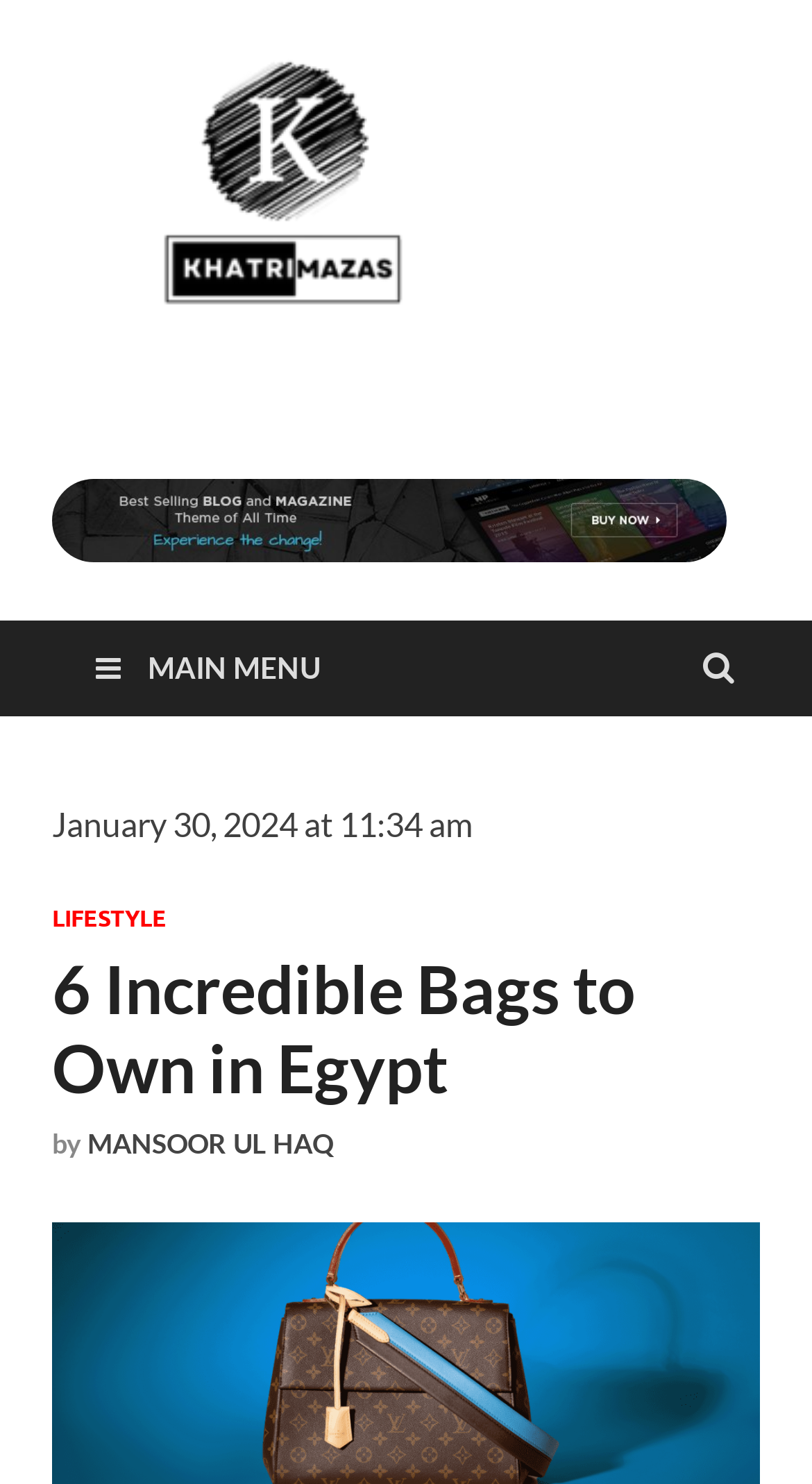Find the bounding box of the UI element described as: "Main Menu". The bounding box coordinates should be given as four float values between 0 and 1, i.e., [left, top, right, bottom].

[0.077, 0.418, 0.436, 0.483]